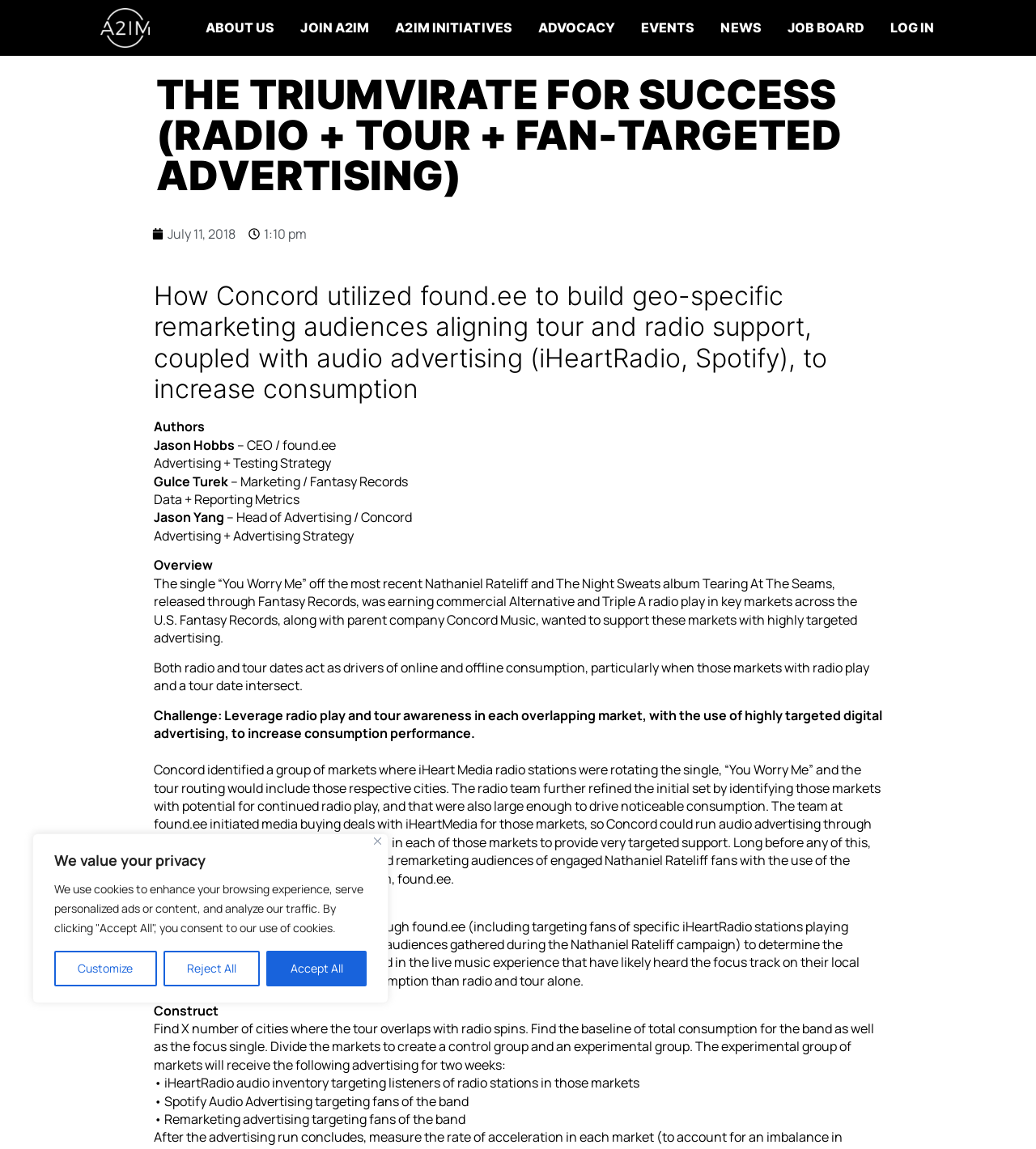Using the information shown in the image, answer the question with as much detail as possible: What is the name of the platform used to build remarketing audiences?

I found the answer by reading the text in the webpage, specifically the sentence 'The team at Fantasy Records had to build remarketing audiences of engaged Nathaniel Rateliff fans with the use of the remarketing audience-building platform, found.ee.'